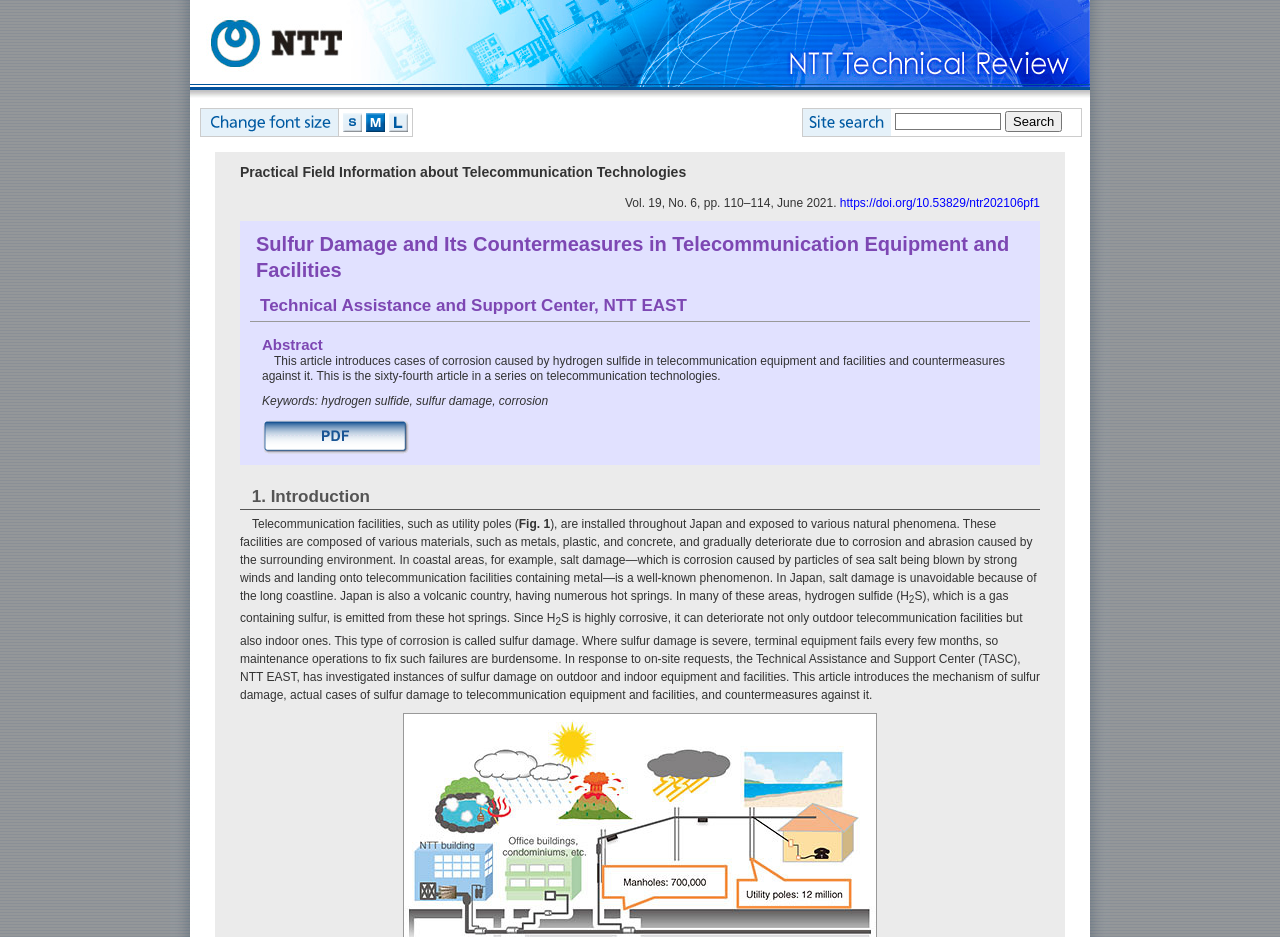What is the format of the article that can be downloaded?
Could you give a comprehensive explanation in response to this question?

The article provides a link to download the article in PDF format, as indicated by the 'PDF' link and the corresponding image.